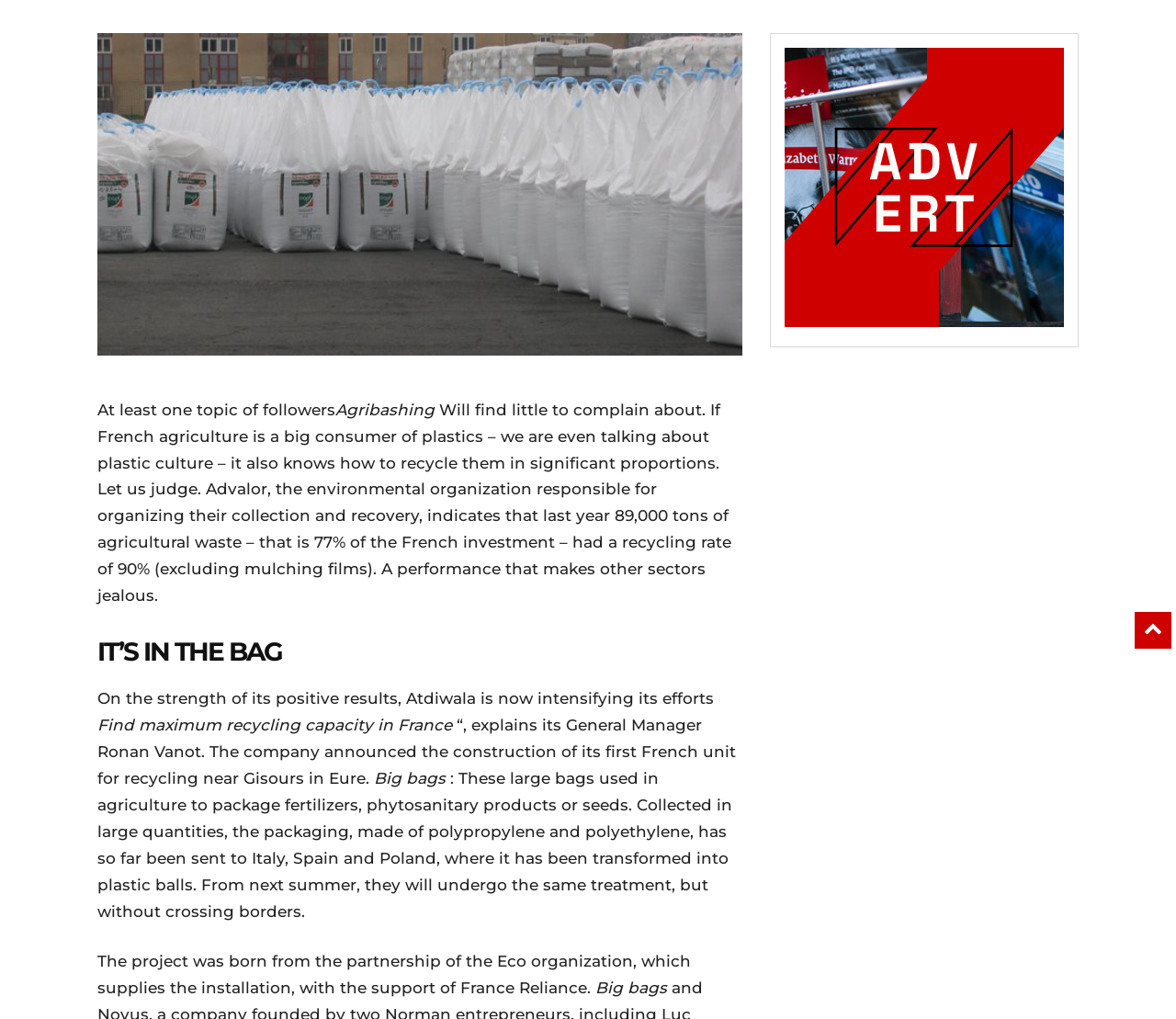For the element described, predict the bounding box coordinates as (top-left x, top-left y, bottom-right x, bottom-right y). All values should be between 0 and 1. Element description: alt="spot_img"

[0.667, 0.047, 0.905, 0.321]